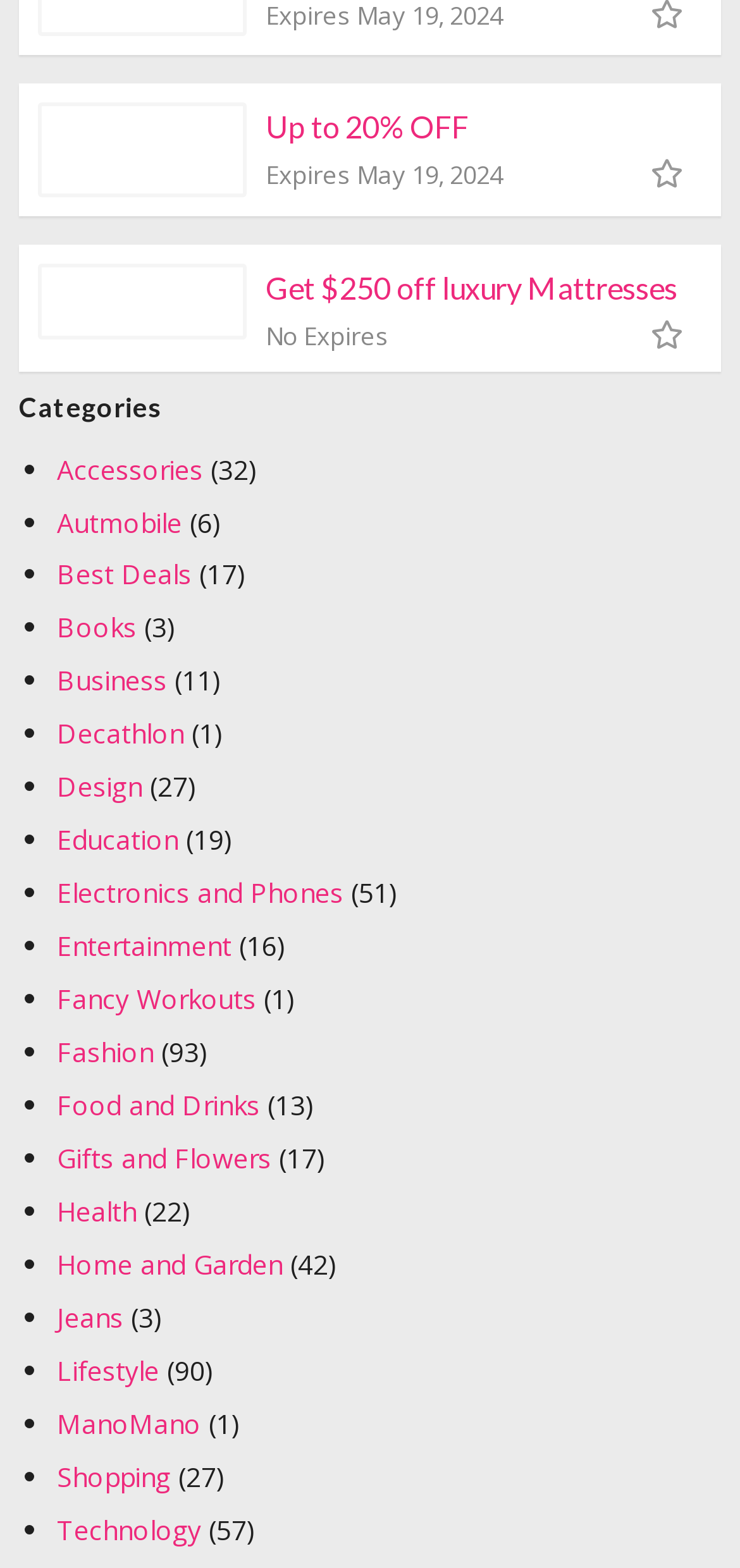Please specify the bounding box coordinates of the clickable region necessary for completing the following instruction: "Get $250 off luxury Mattresses". The coordinates must consist of four float numbers between 0 and 1, i.e., [left, top, right, bottom].

[0.359, 0.171, 0.915, 0.194]